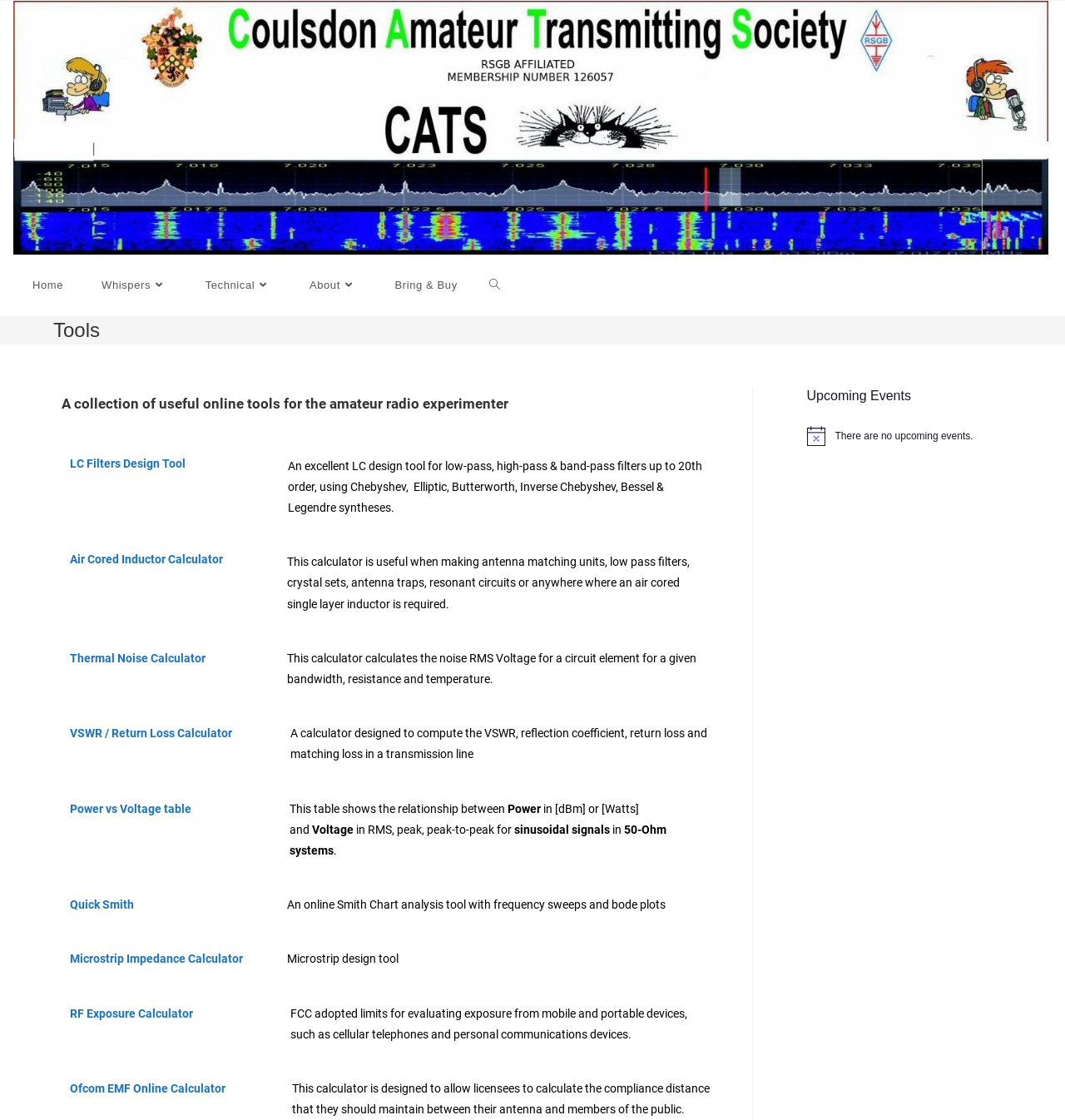Provide your answer in a single word or phrase: 
How many online tools are listed on the webpage?

9